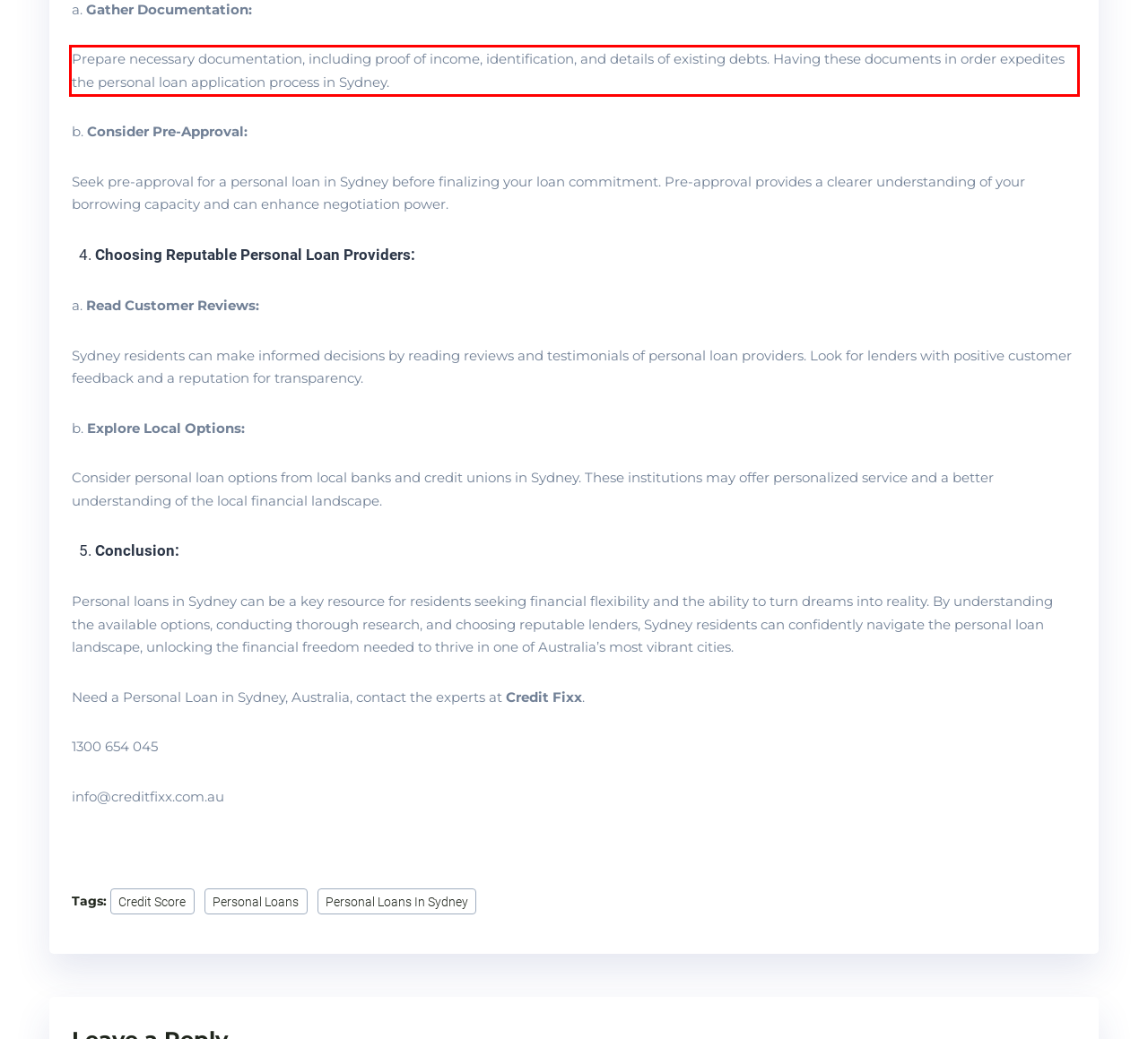Using the provided screenshot of a webpage, recognize the text inside the red rectangle bounding box by performing OCR.

Prepare necessary documentation, including proof of income, identification, and details of existing debts. Having these documents in order expedites the personal loan application process in Sydney.